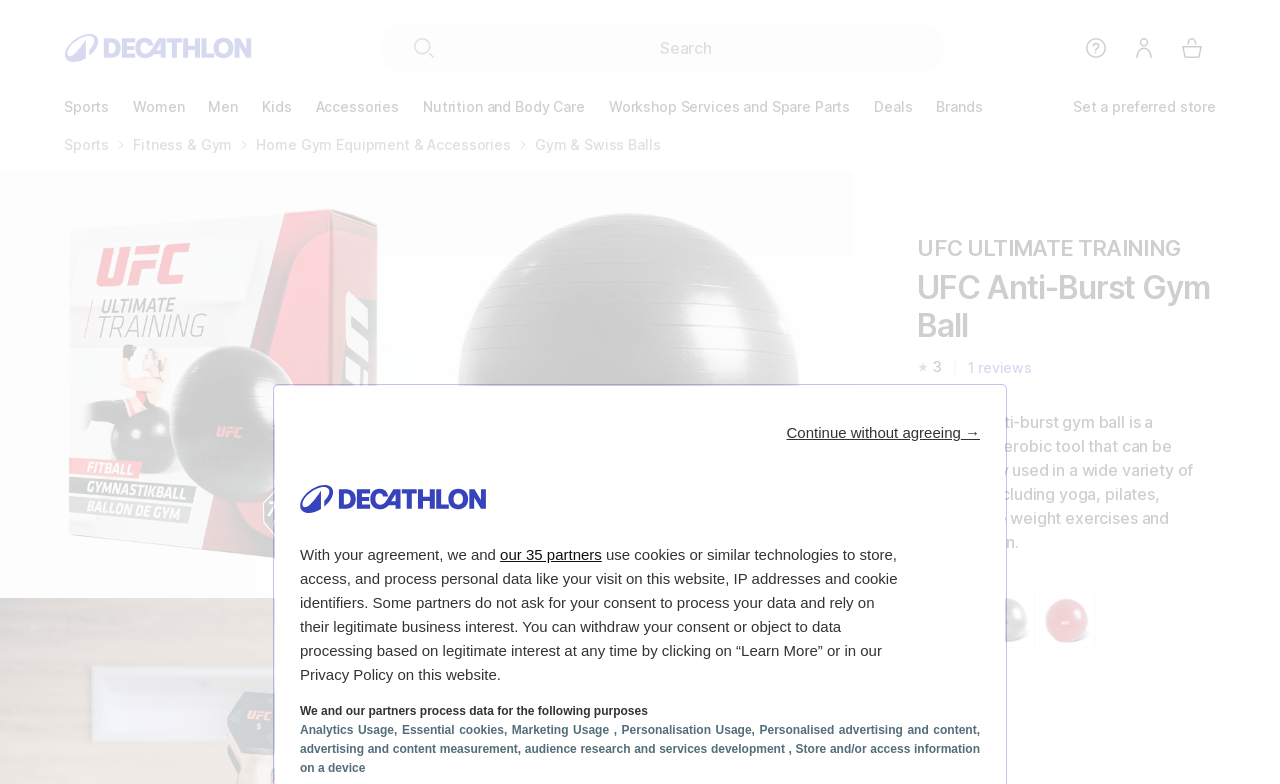Could you indicate the bounding box coordinates of the region to click in order to complete this instruction: "Search for a product".

[0.35, 0.031, 0.725, 0.092]